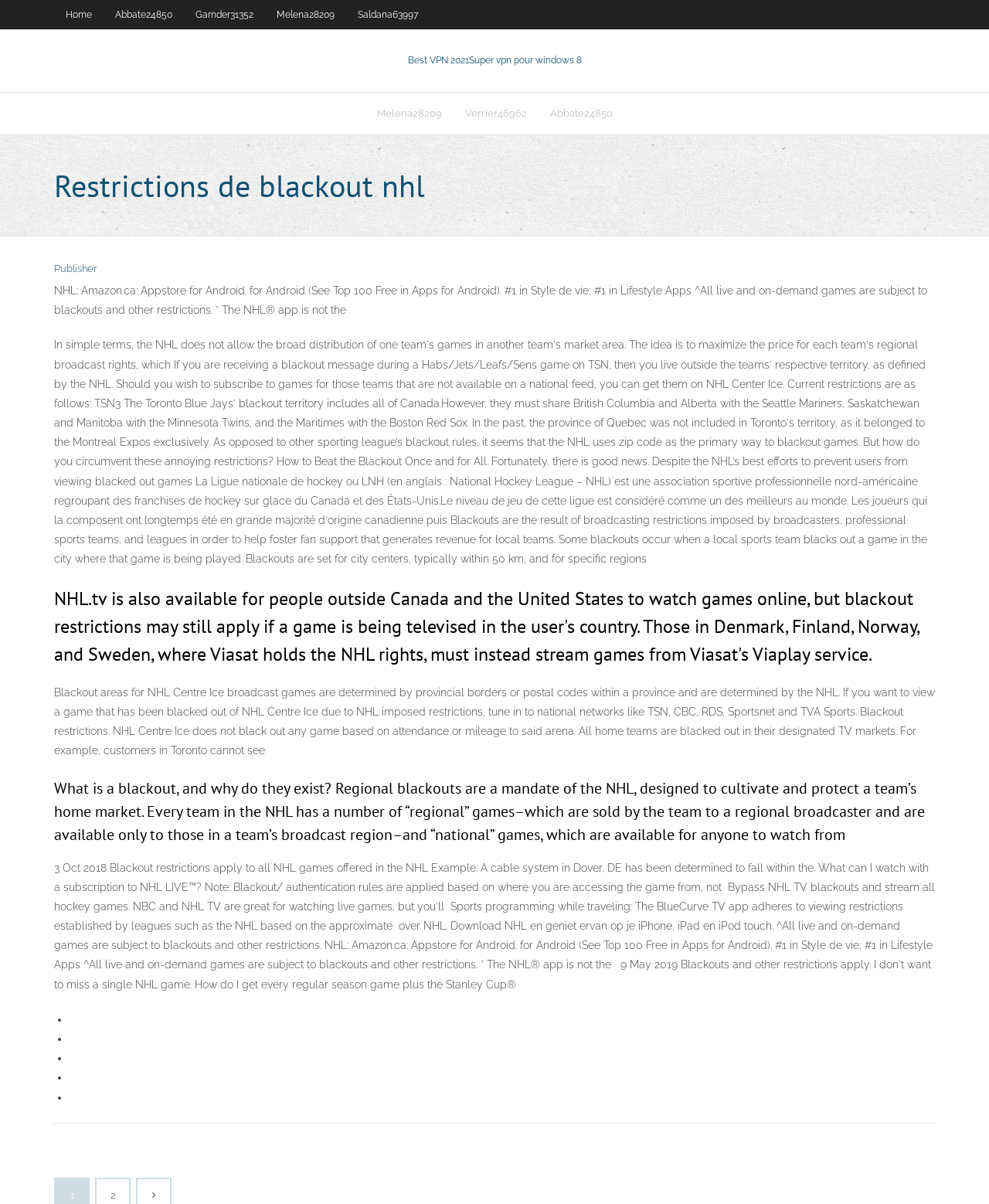Answer succinctly with a single word or phrase:
Where can users outside Canada and the US watch NHL games online?

NHL.tv